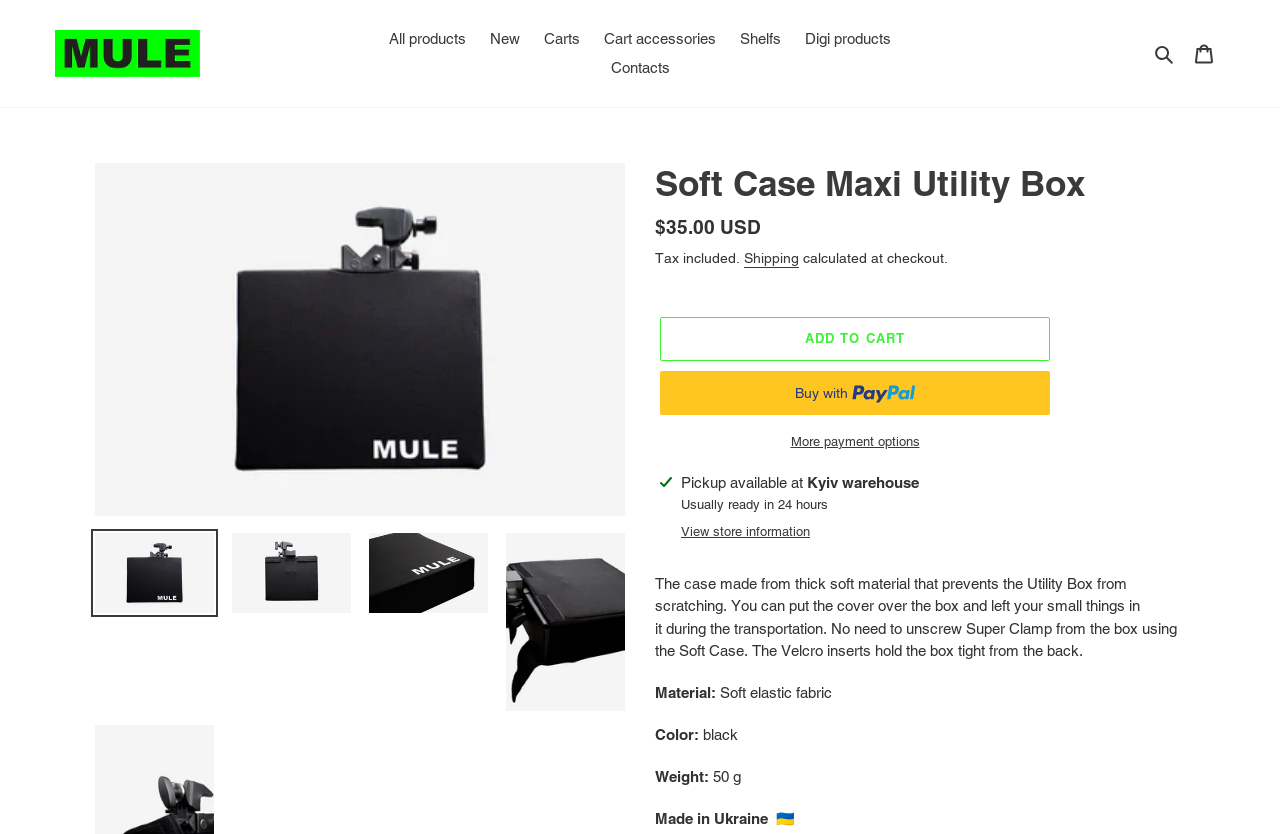Please find the top heading of the webpage and generate its text.

Soft Case Maxi Utility Box